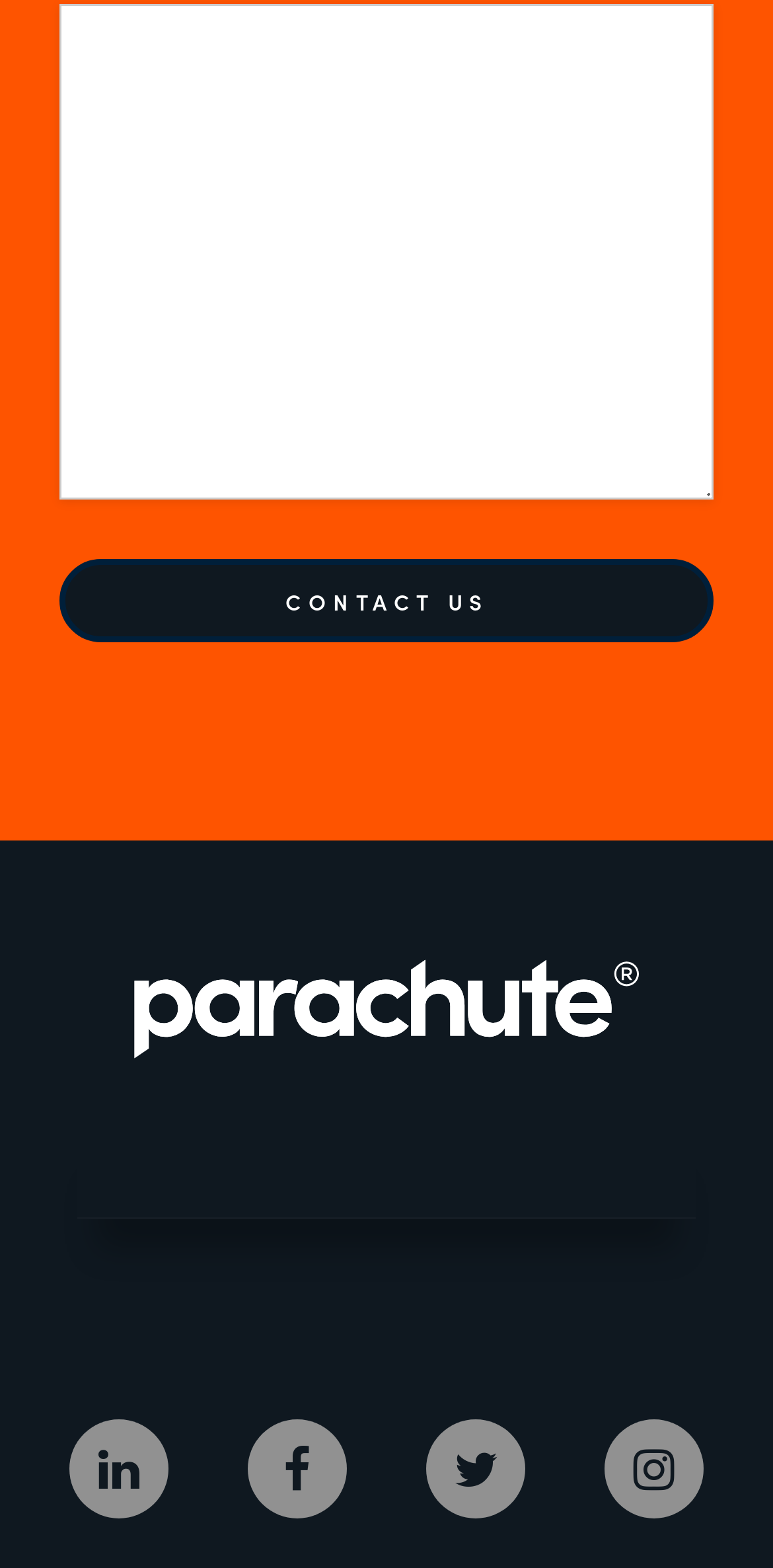Refer to the element description LinkedIn and identify the corresponding bounding box in the screenshot. Format the coordinates as (top-left x, top-left y, bottom-right x, bottom-right y) with values in the range of 0 to 1.

[0.09, 0.905, 0.218, 0.968]